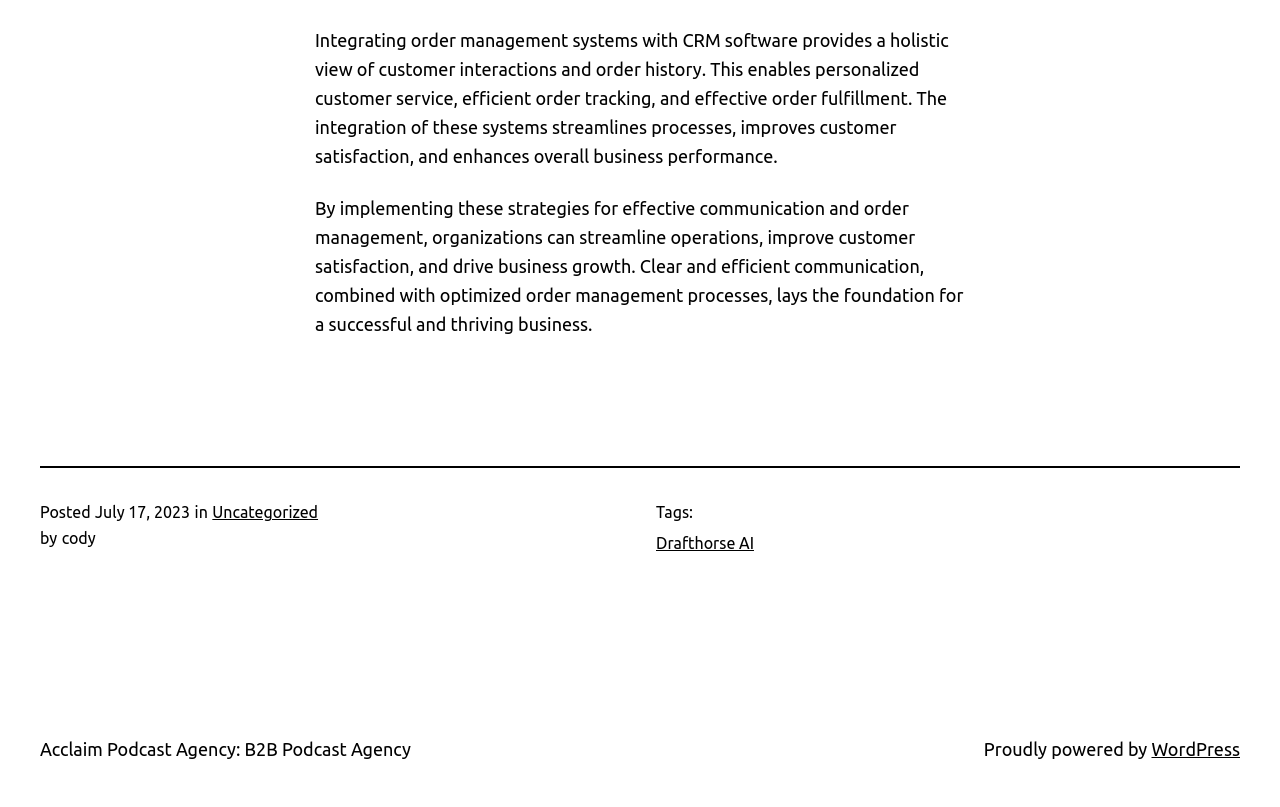Please provide a comprehensive answer to the question below using the information from the image: What is the date of the post?

I found the date of the post by looking at the text 'Posted' followed by a time element, and then a static text element with the date 'July 17, 2023'.